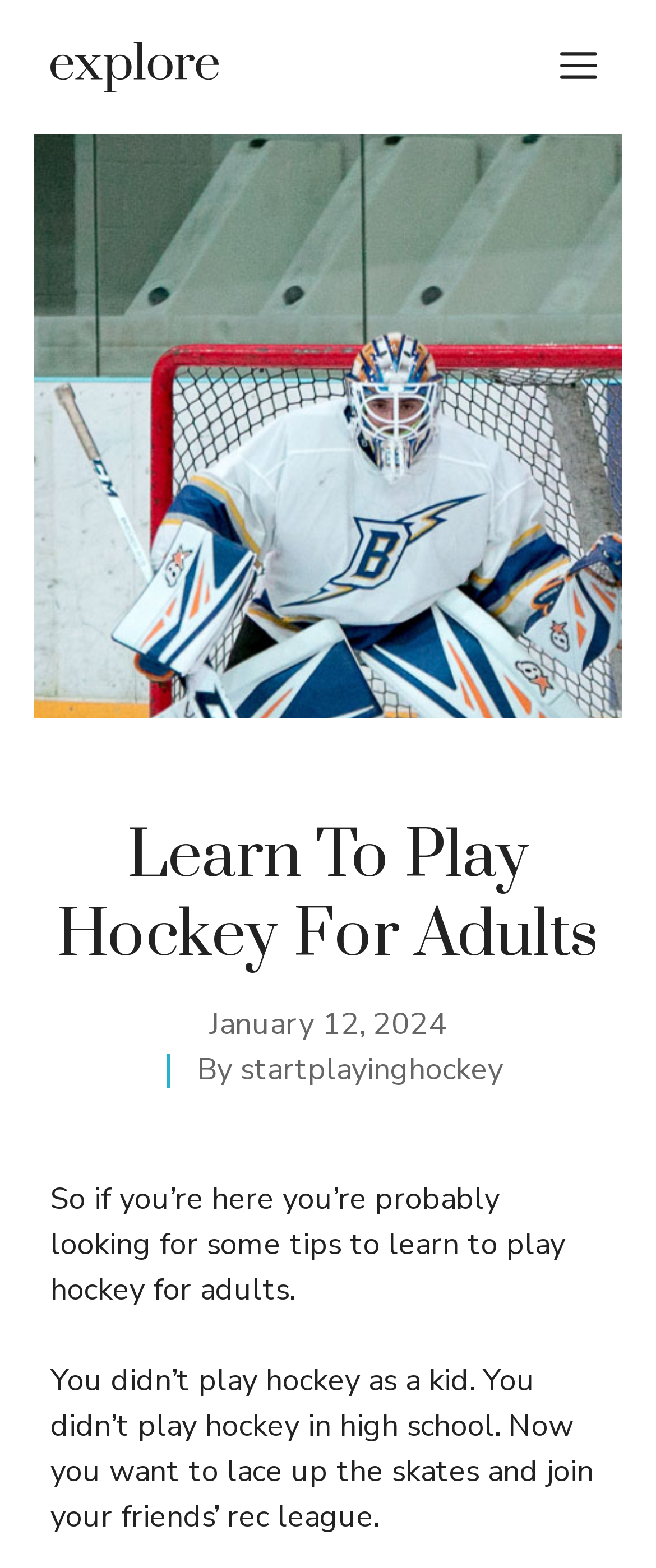Provide a comprehensive caption for the webpage.

The webpage is about learning to play hockey for adults. At the top, there is a banner that spans the entire width of the page, containing a link to the website "startplayinghockey.com" accompanied by a small image. To the right of the banner, there is a navigation button labeled "MENU" that can be expanded to reveal more options.

Below the banner, there is a prominent heading that reads "Learn To Play Hockey For Adults". Further down, there is a timestamp indicating the date "January 12, 2024". Next to the timestamp, there is a text "By" followed by a link to "startplayinghockey".

The main content of the webpage starts below the timestamp, with a paragraph of text that begins with "So if you’re here you’re probably looking for some tips to learn to play hockey for adults." This is followed by another paragraph that continues the discussion, mentioning not having played hockey as a kid or in high school, but now wanting to join a recreational league.